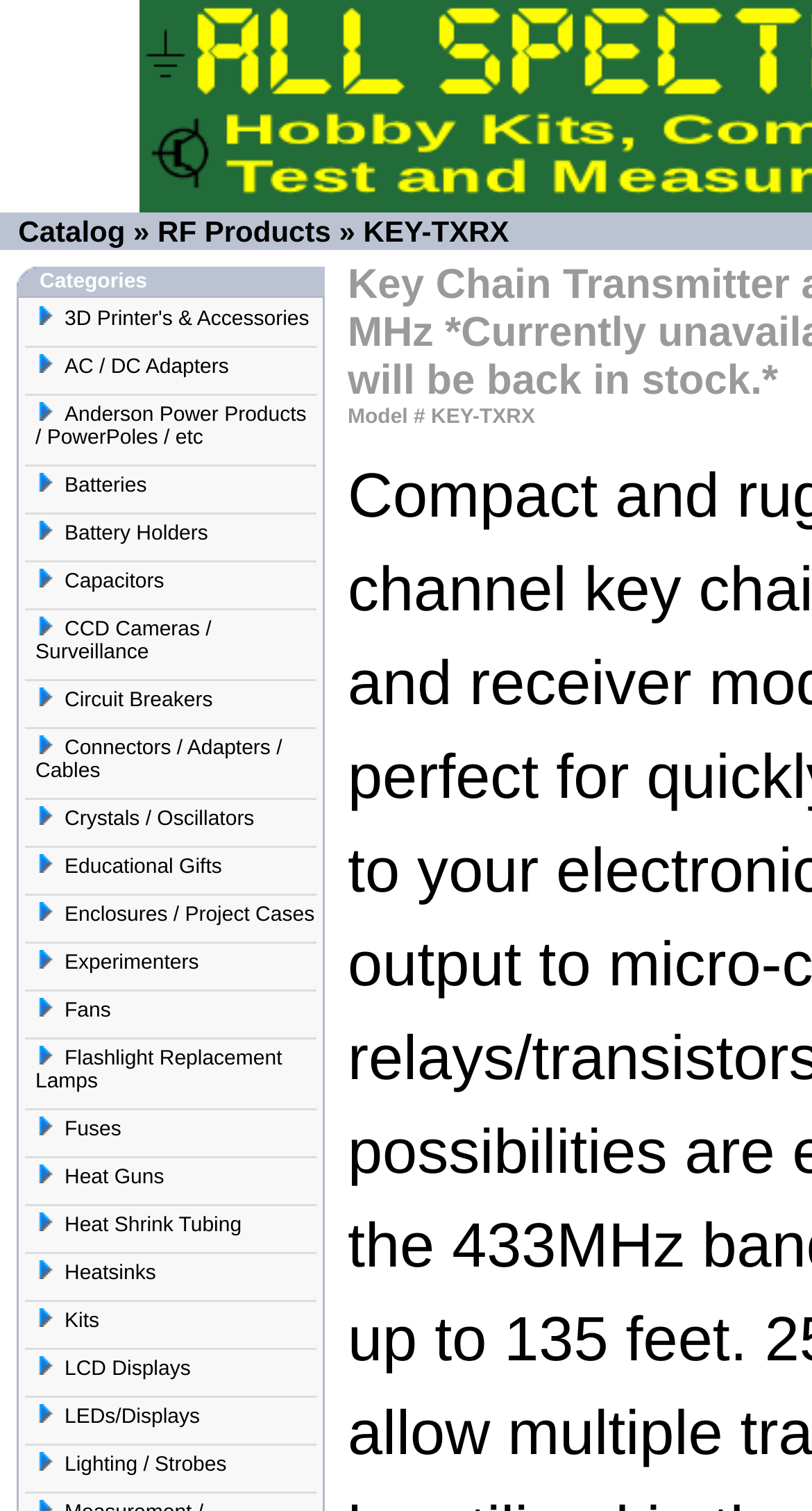What is the first category listed on the webpage?
Based on the screenshot, answer the question with a single word or phrase.

3D Printer's & Accessories